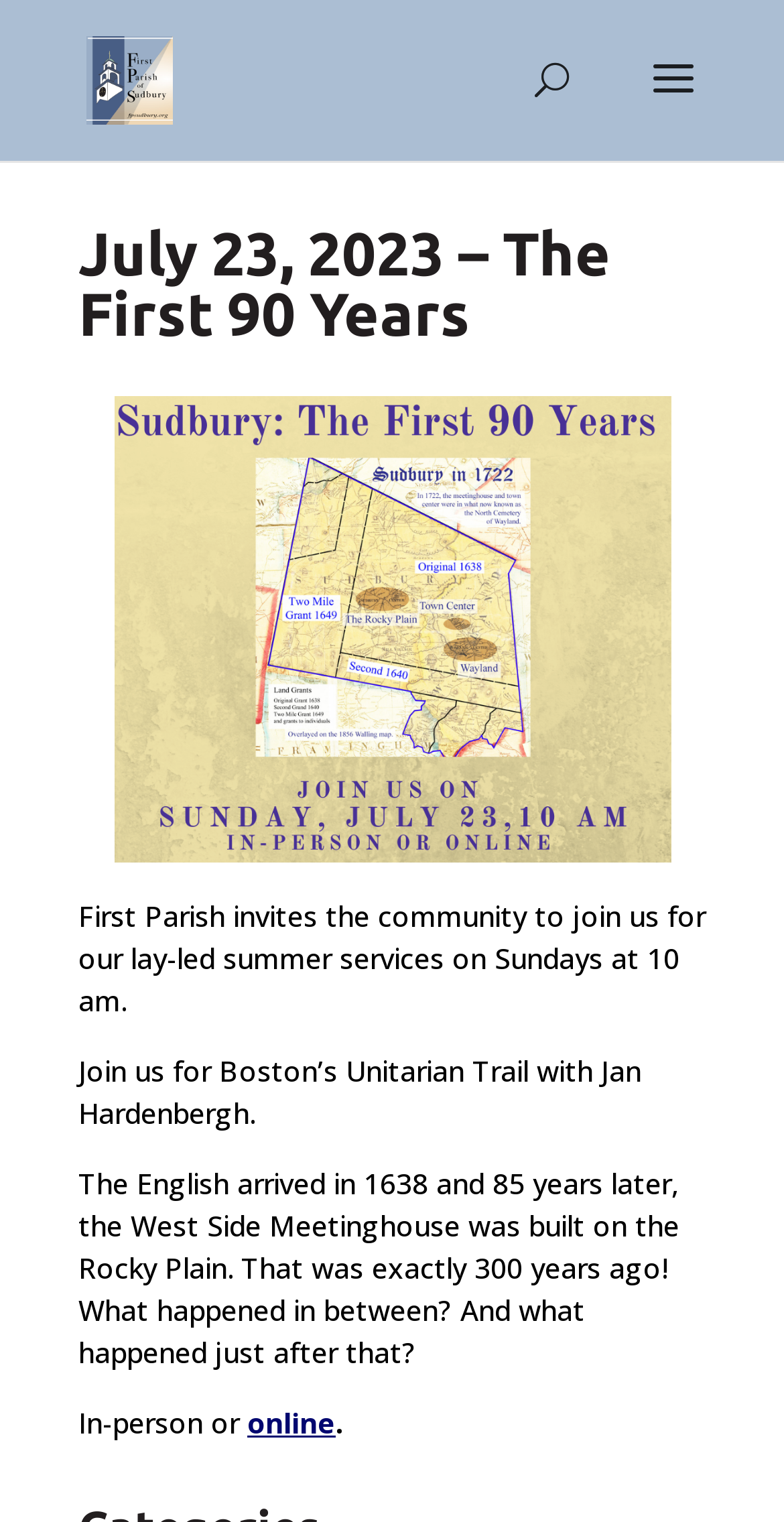What time are summer services on Sundays?
From the details in the image, provide a complete and detailed answer to the question.

I found the answer by reading the text on the webpage, which states 'First Parish invites the community to join us for our lay-led summer services on Sundays at 10 am.'